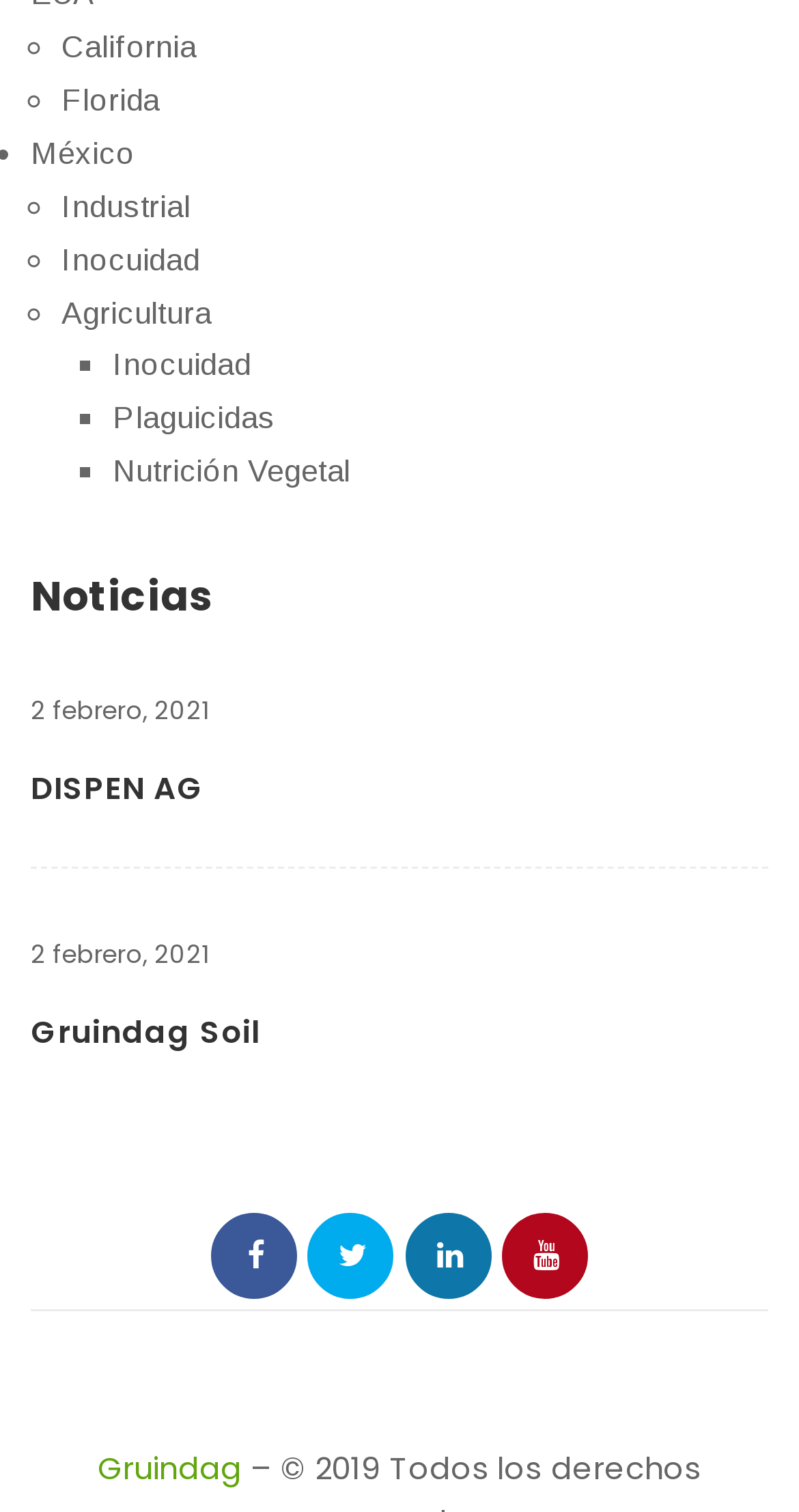Please specify the bounding box coordinates of the area that should be clicked to accomplish the following instruction: "View module information". The coordinates should consist of four float numbers between 0 and 1, i.e., [left, top, right, bottom].

None